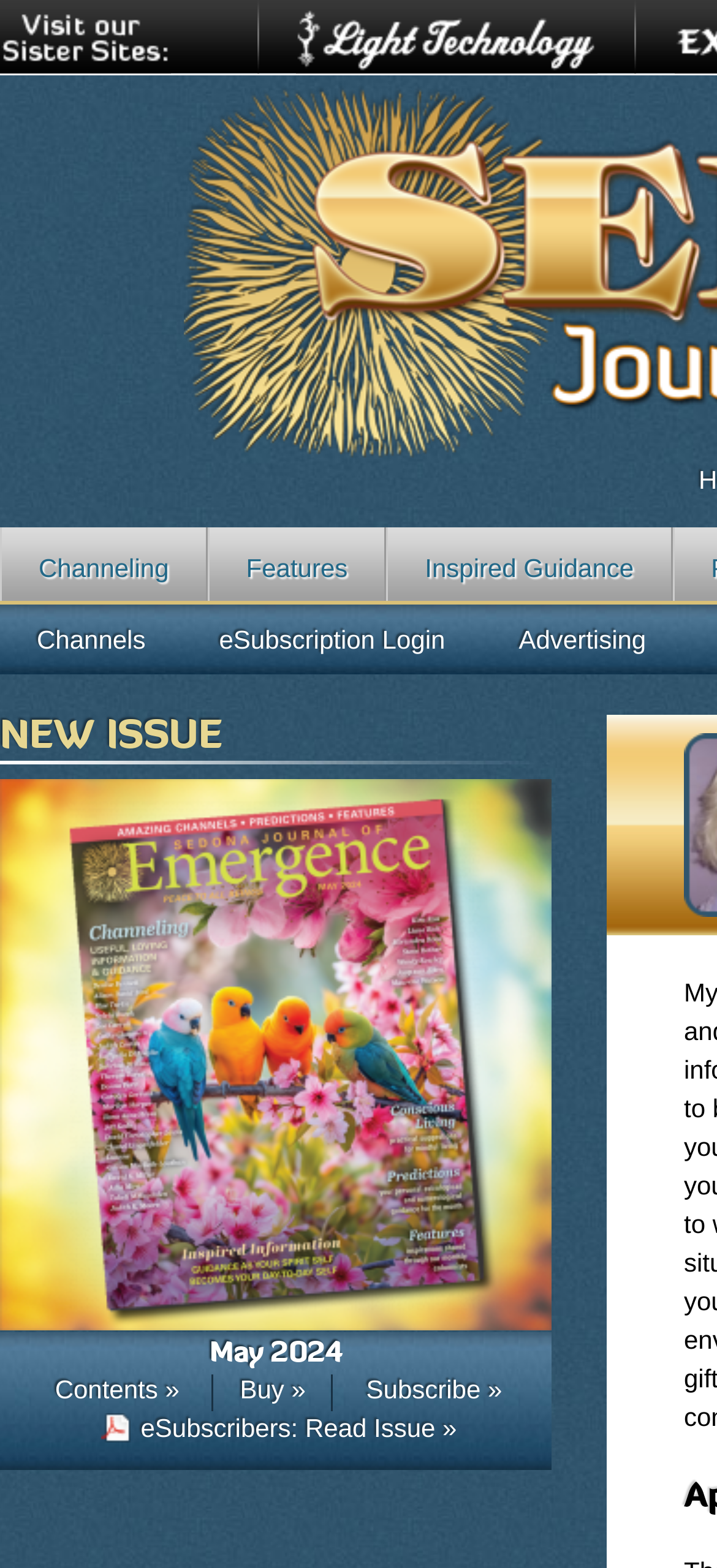How many links are in the top navigation bar?
Look at the image and respond with a single word or a short phrase.

6